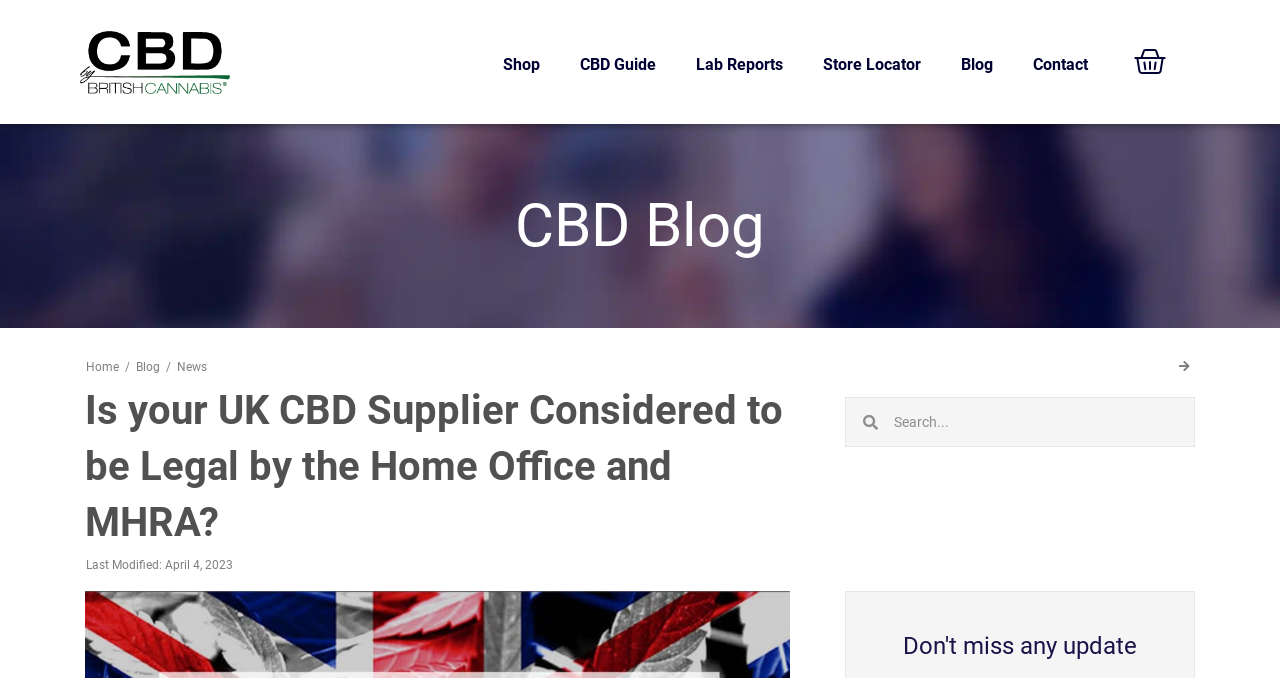Write an exhaustive caption that covers the webpage's main aspects.

The webpage appears to be a blog or news article page related to CBD products in the UK. At the top left, there is a logo or image with the text "CBD BY BRITISH CANNABIS". Below this, there is a navigation menu with links to "Shop", "CBD Guide", "Lab Reports", "Store Locator", "Blog", and "Contact". 

To the right of the navigation menu, there is a shopping basket icon with a link. Below the navigation menu, there is a heading that reads "CBD Blog". On the same line, there are links to "Home", a separator, and "Blog". Further to the right, there is another link to "News". 

The main content of the page starts with a heading that asks "Is your UK CBD Supplier Considered to be Legal by the Home Office and MHRA?". Below this, there is a paragraph or article discussing the topic, but the exact content is not specified. At the bottom of the page, there is a note indicating that the content was last modified on April 4, 2023. 

On the right side of the page, there is a search box with a label "Search". Below this, there is a heading that reads "Don't miss any update".